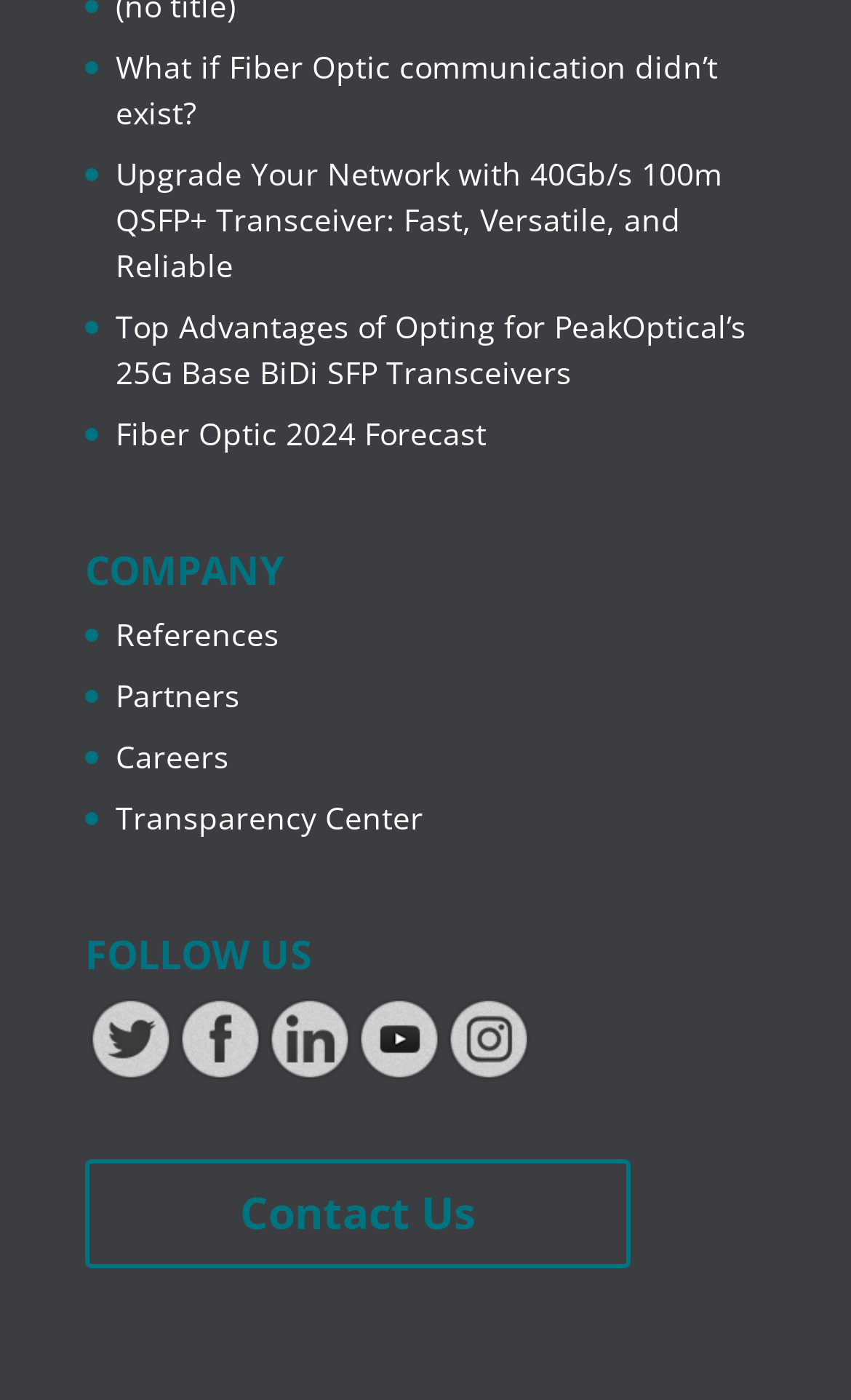Please locate the UI element described by "References" and provide its bounding box coordinates.

[0.136, 0.438, 0.328, 0.468]